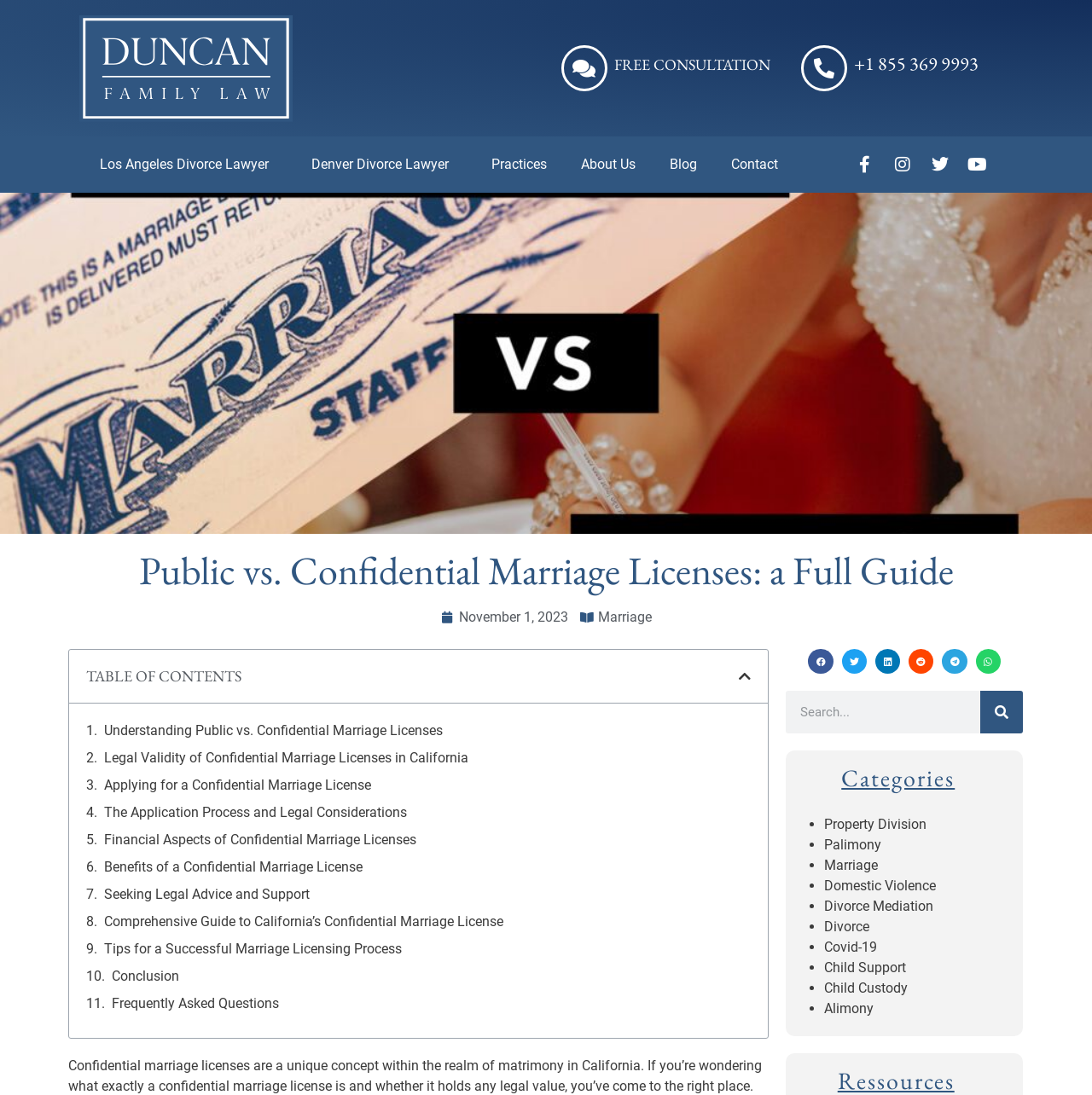Please mark the clickable region by giving the bounding box coordinates needed to complete this instruction: "Share on Facebook".

[0.74, 0.593, 0.763, 0.615]